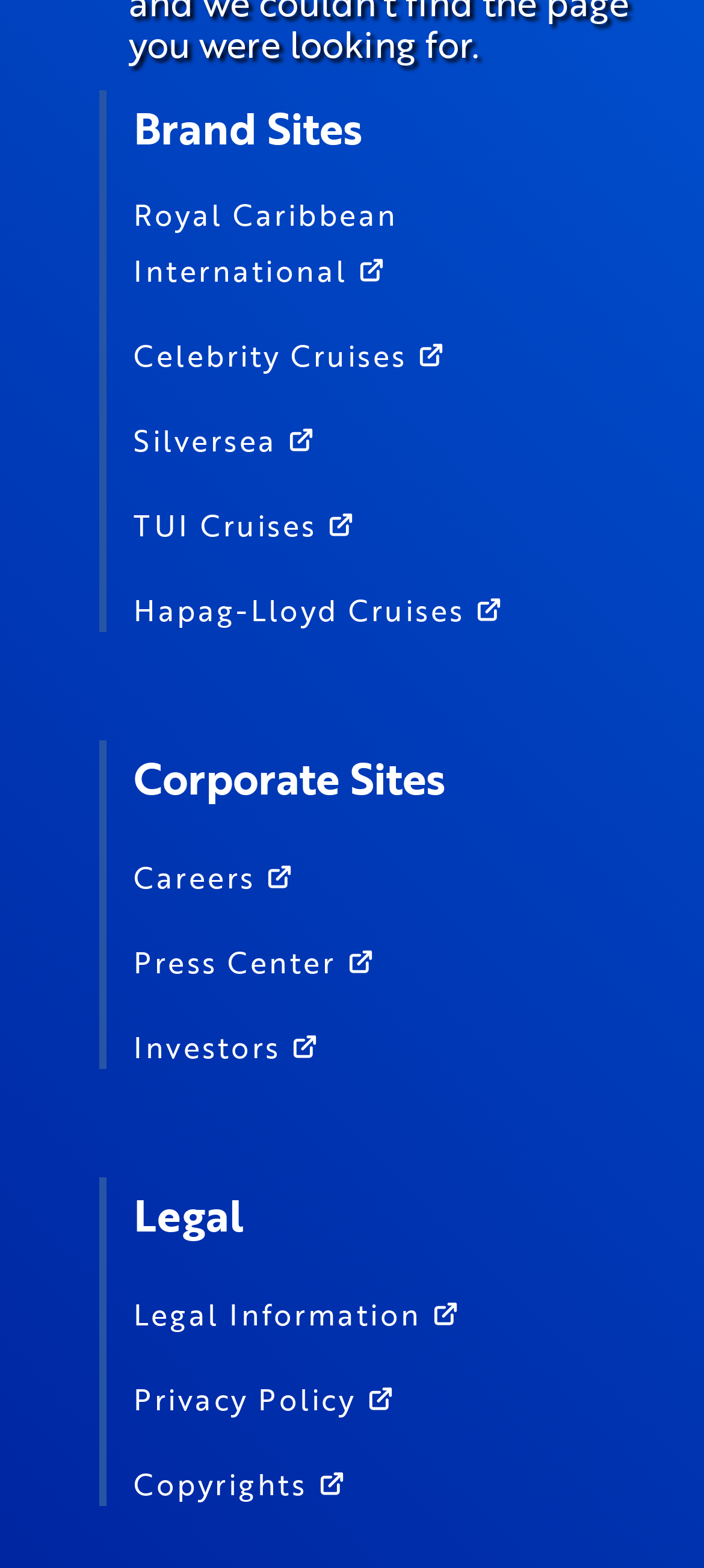How many corporate sites are listed?
Answer the question with detailed information derived from the image.

There are three corporate sites listed, which are 'Careers', 'Press Center', and 'Investors', each with a link element and an image element as its child, and their bounding box coordinates are [0.19, 0.538, 0.859, 0.574], [0.19, 0.592, 0.859, 0.628], and [0.19, 0.646, 0.859, 0.682] respectively.